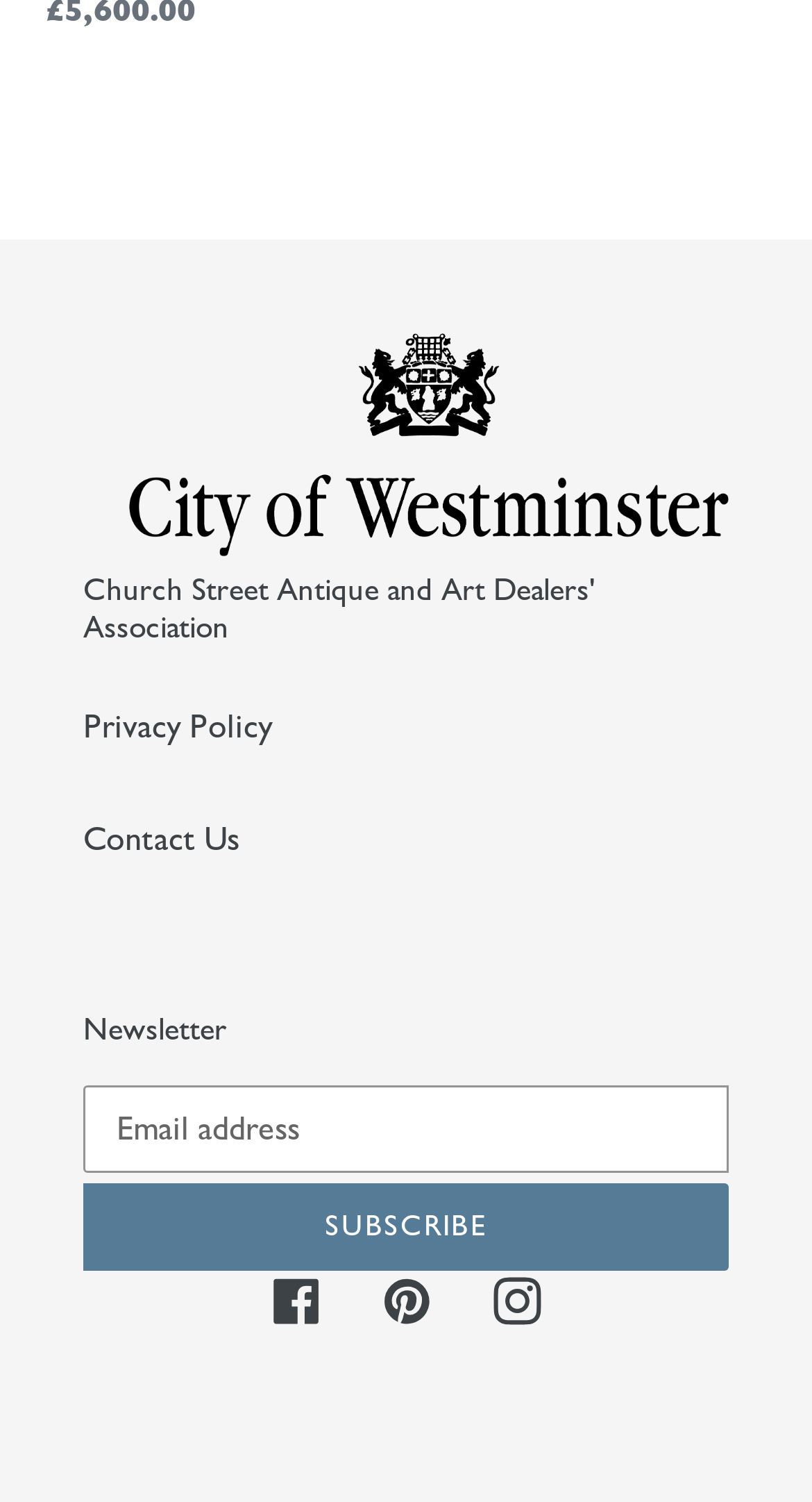What is the text above the textbox?
Using the image as a reference, give a one-word or short phrase answer.

Newsletter